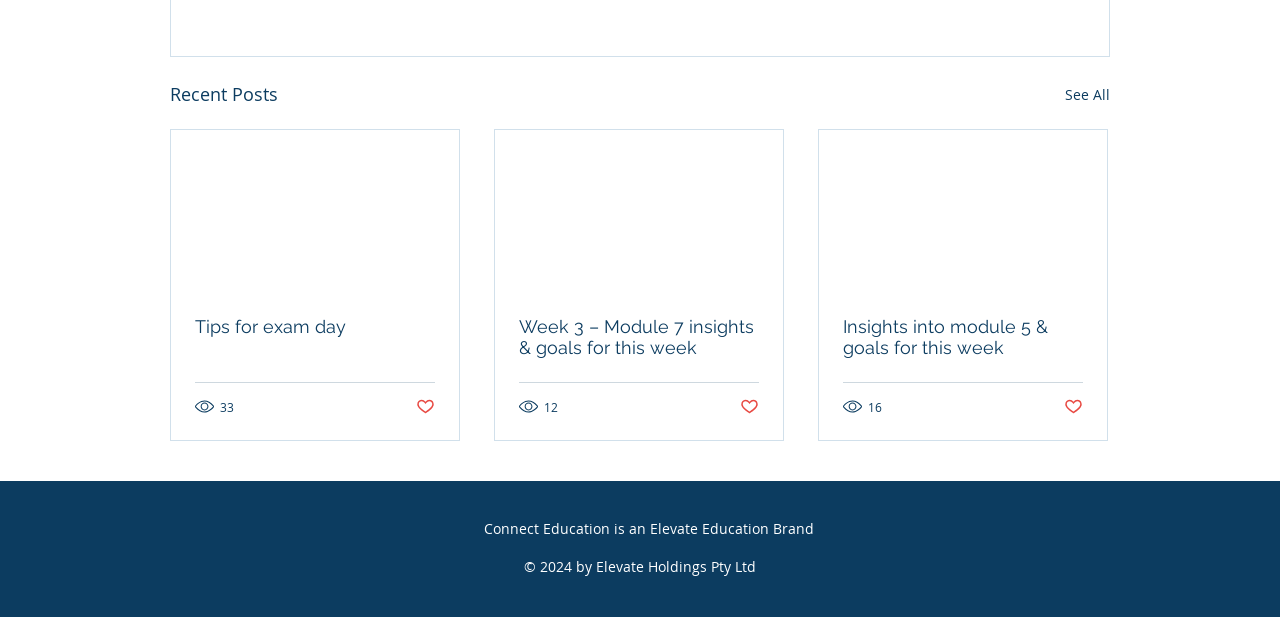Locate the bounding box coordinates of the clickable region to complete the following instruction: "Like the post about module 7 insights."

[0.578, 0.643, 0.593, 0.675]